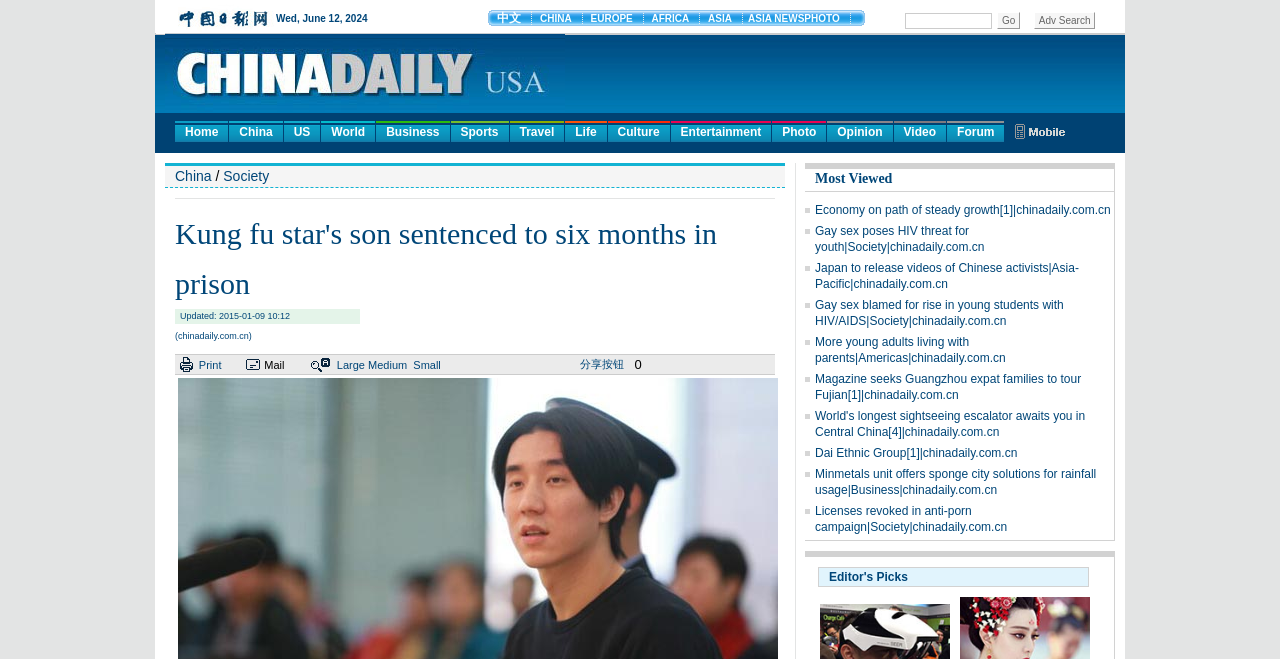Give a one-word or one-phrase response to the question:
What is the topic of the news article with the most views?

Economy